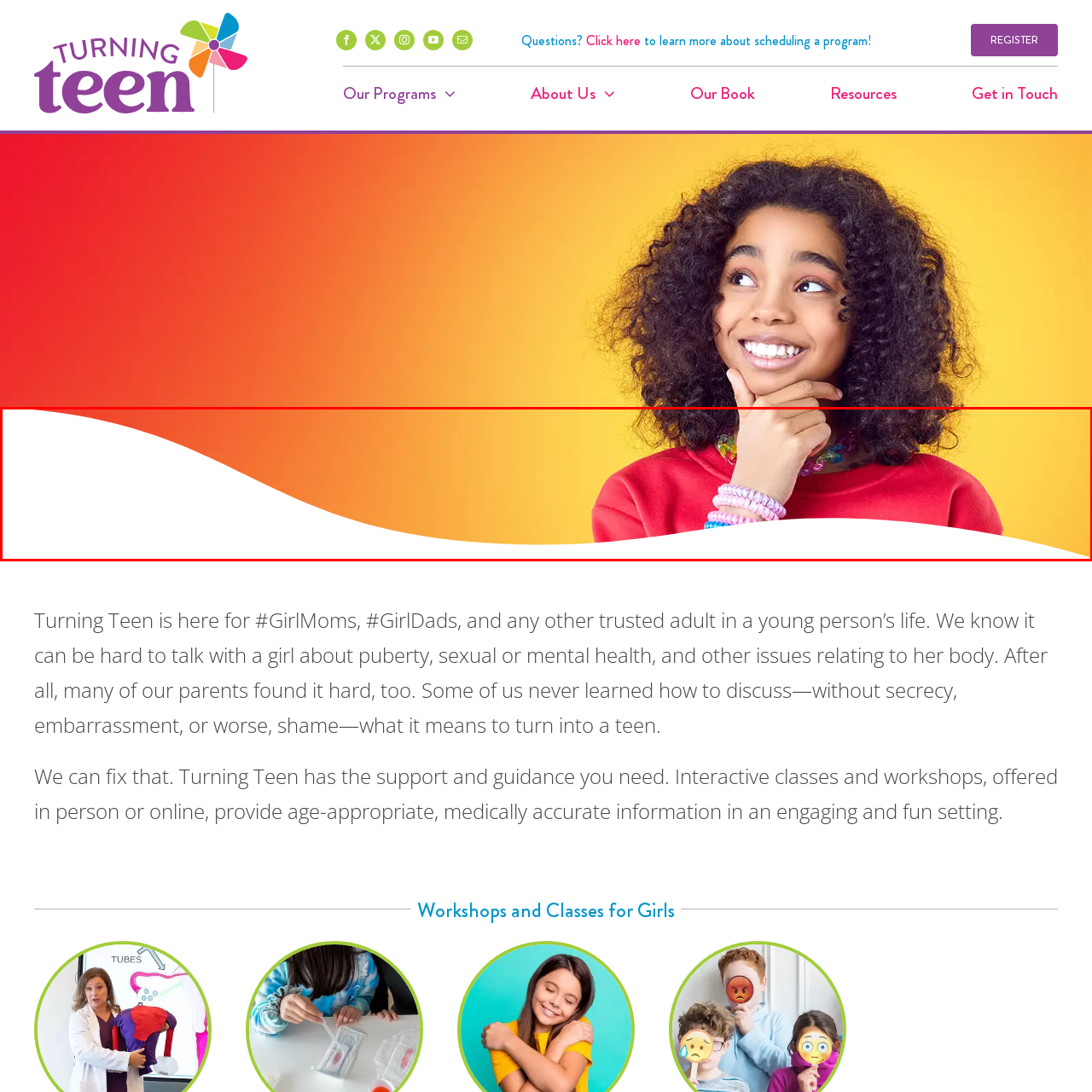Pay attention to the section of the image delineated by the white outline and provide a detailed response to the subsequent question, based on your observations: 
What is the girl's facial expression?

The caption states that the girl's expression is thoughtful, suggesting that she is engaged in a moment of contemplation or curiosity, as indicated by her finger placed near her lips.